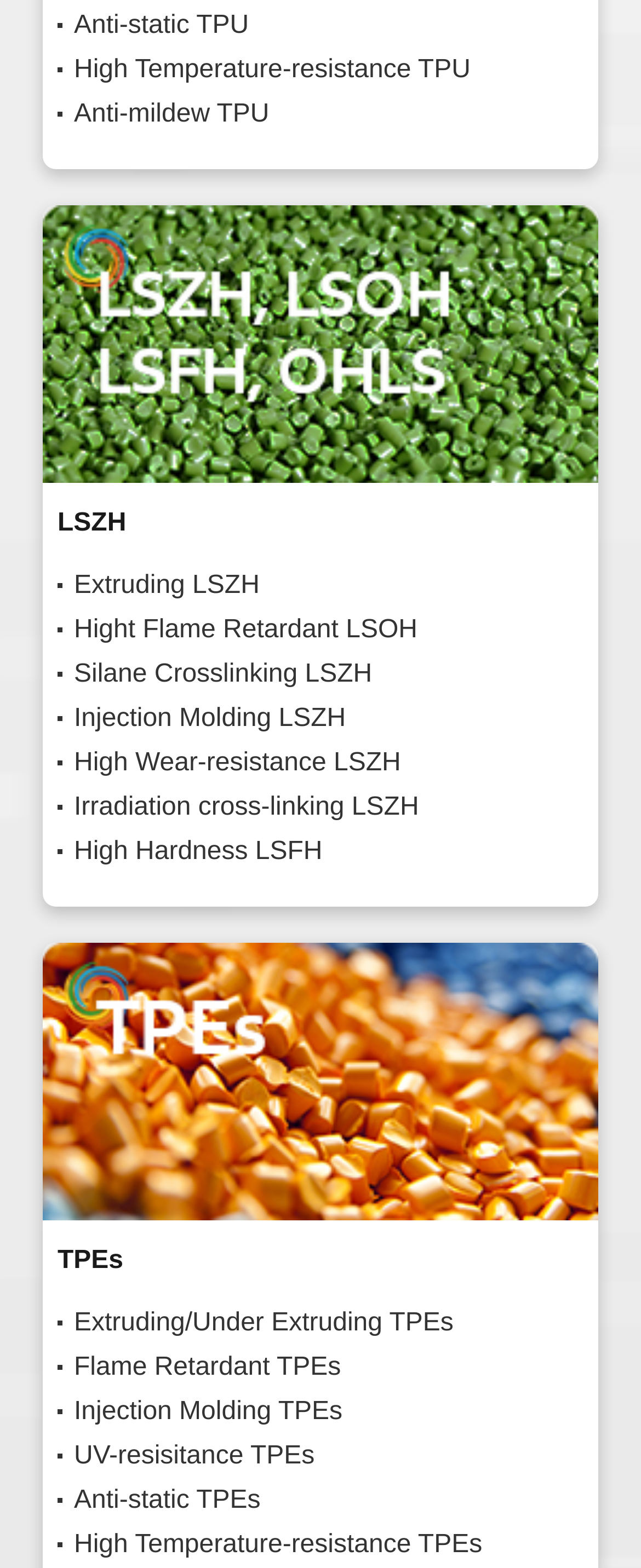Show the bounding box coordinates of the region that should be clicked to follow the instruction: "View LSZH products."

[0.067, 0.131, 0.933, 0.308]